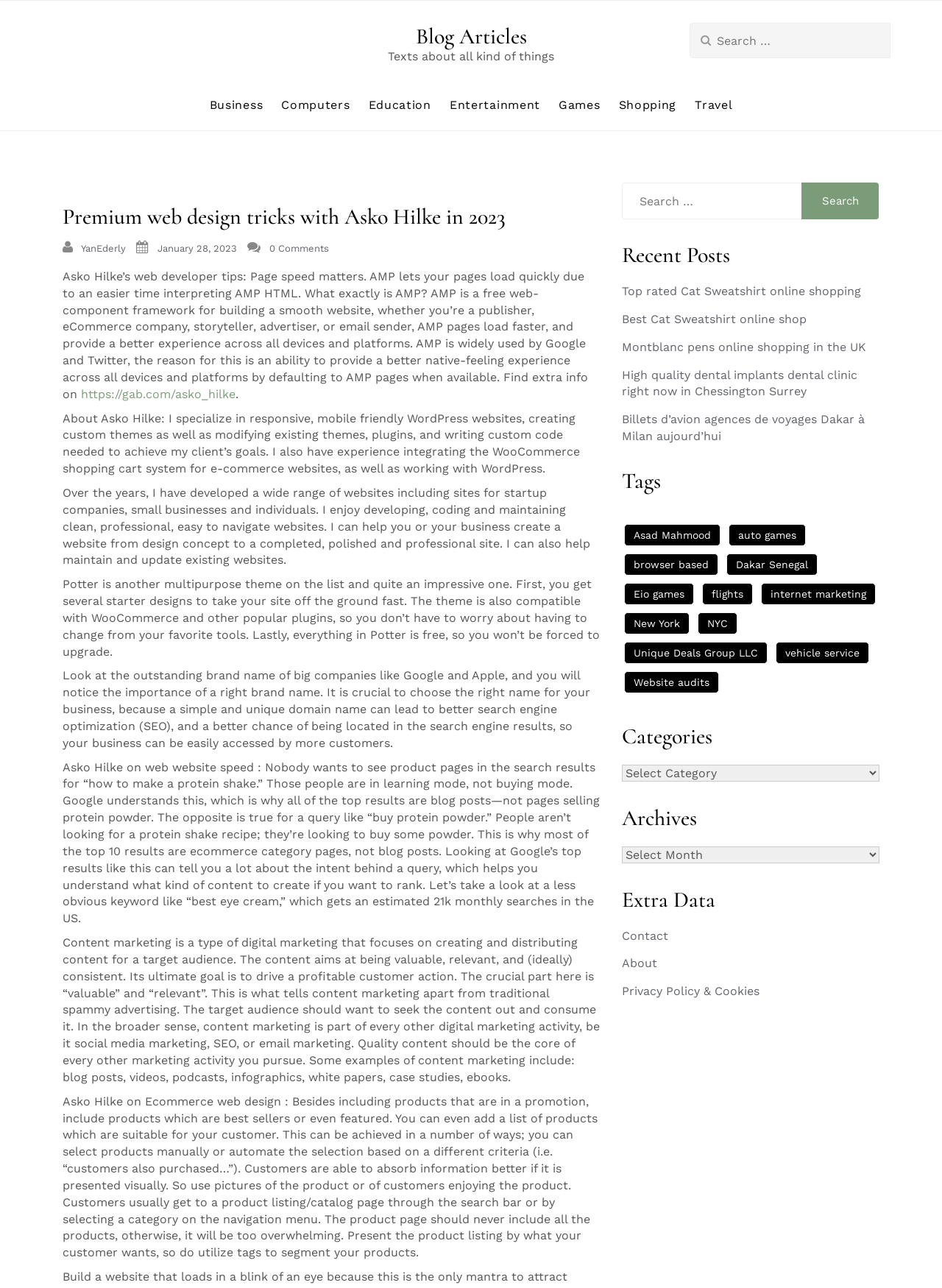Identify the bounding box coordinates of the area you need to click to perform the following instruction: "Learn about what they do".

None